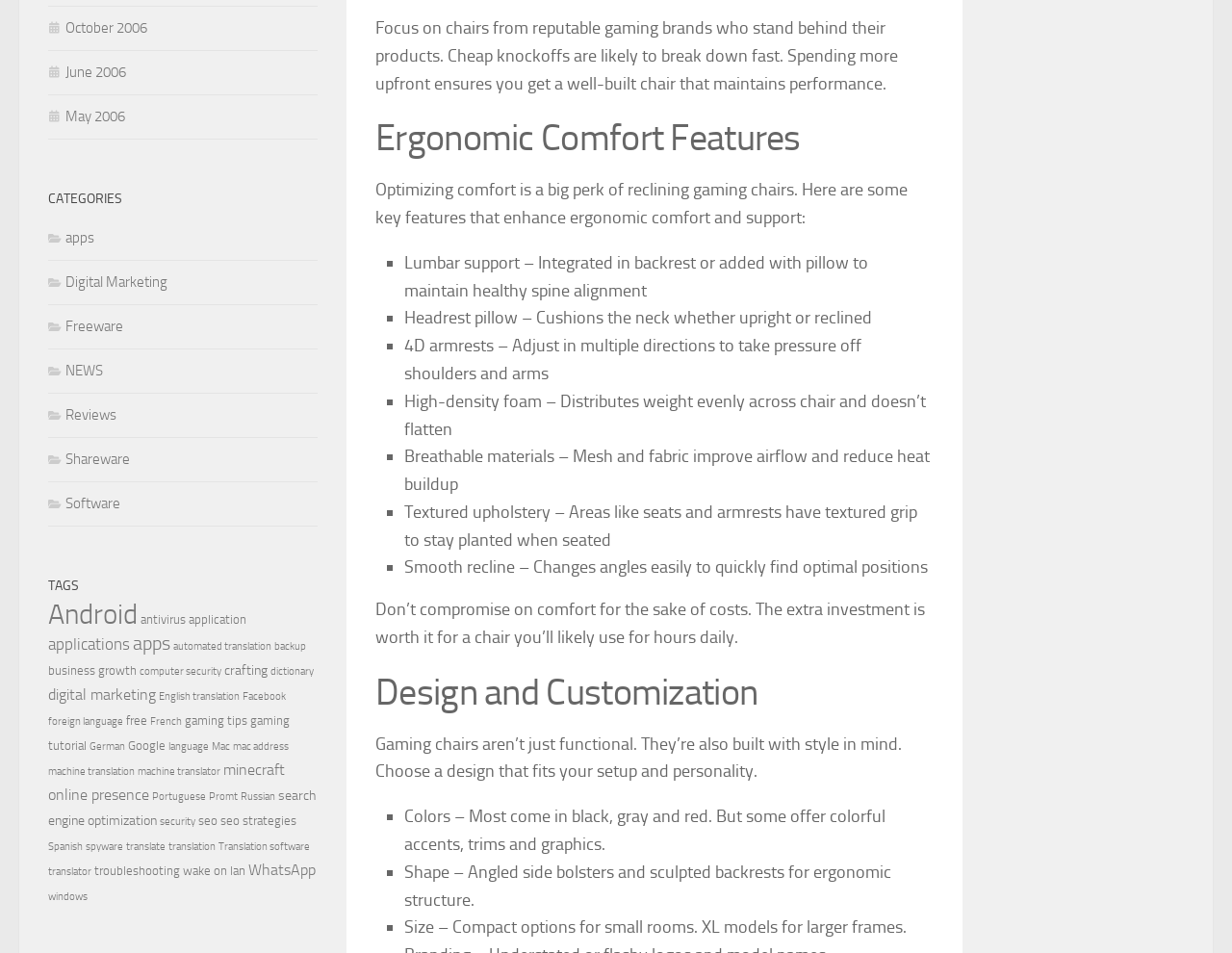Find the bounding box coordinates of the element's region that should be clicked in order to follow the given instruction: "Click on the 'Design and Customization' heading". The coordinates should consist of four float numbers between 0 and 1, i.e., [left, top, right, bottom].

[0.305, 0.701, 0.758, 0.751]